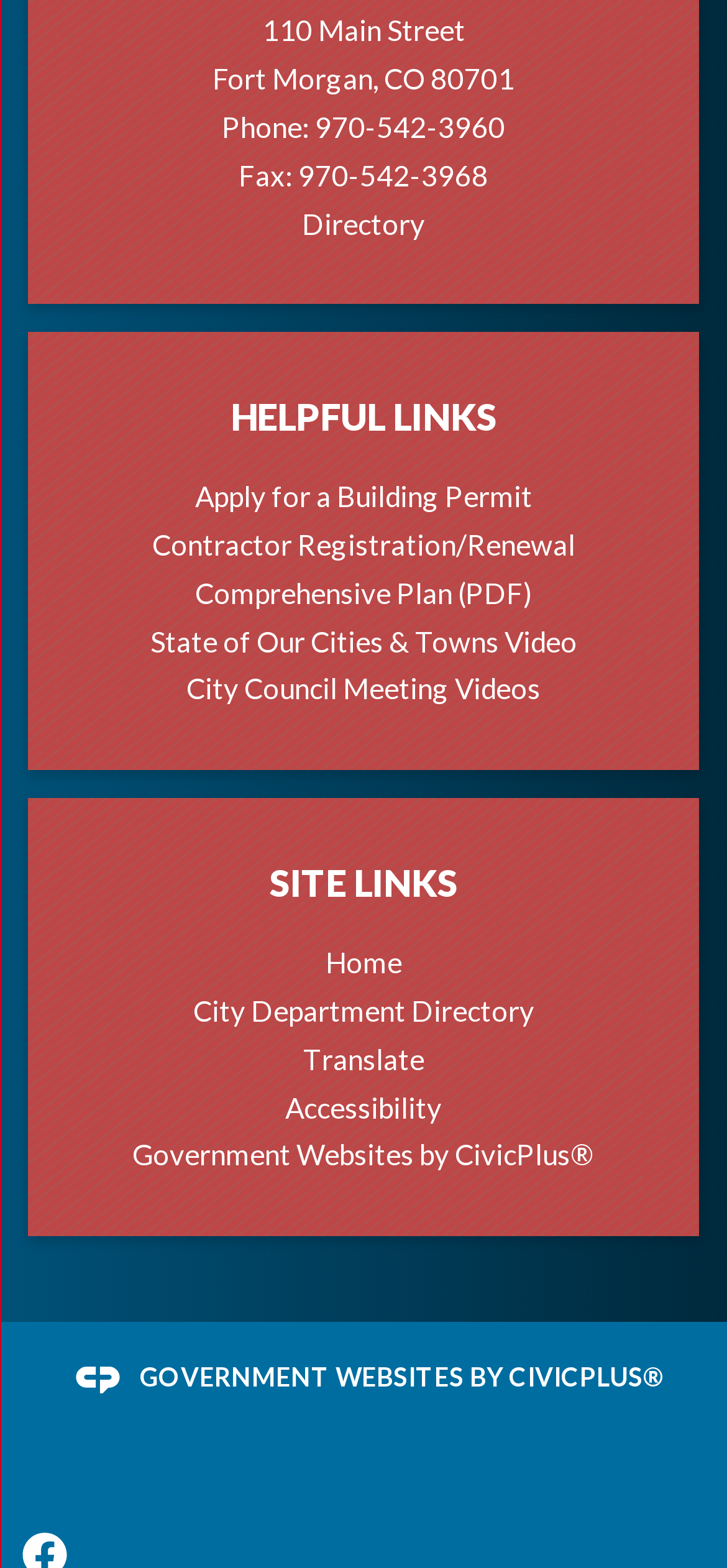Use one word or a short phrase to answer the question provided: 
What is the phone number of the city?

970-542-3960